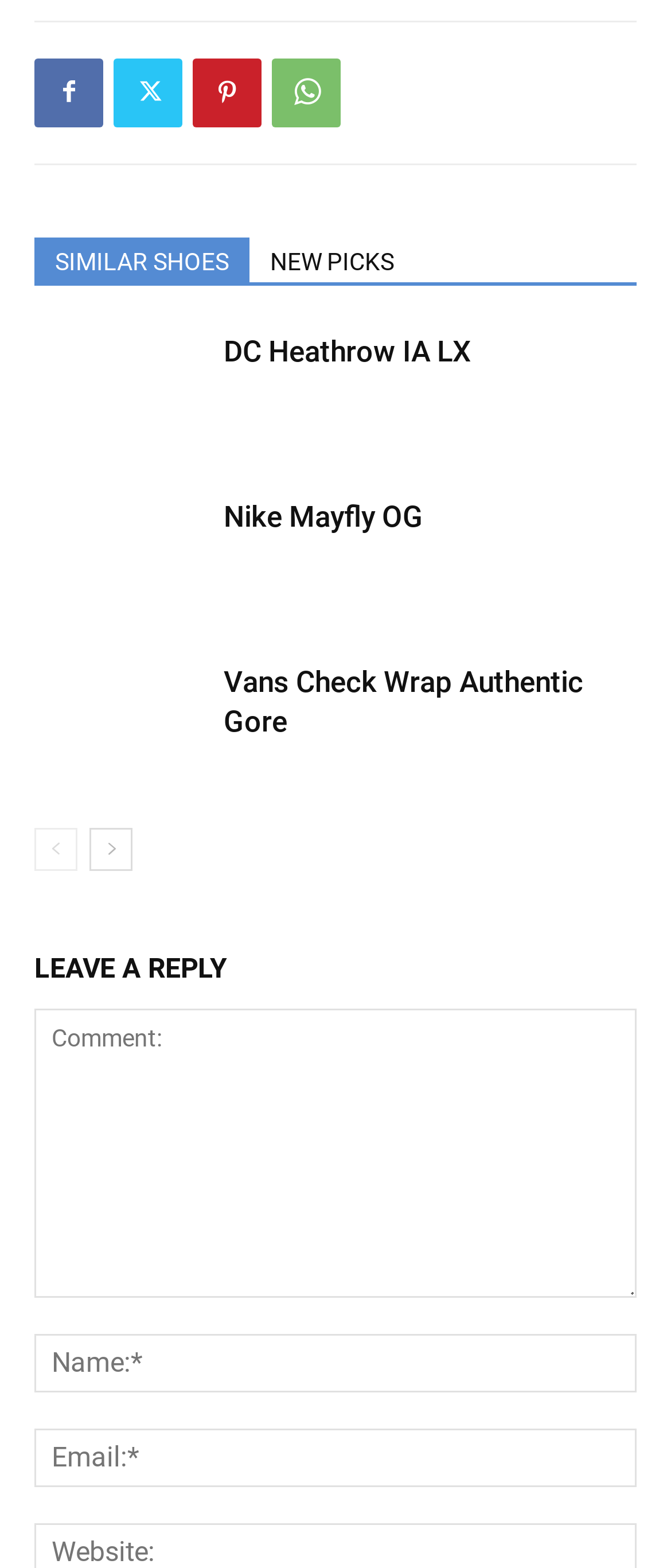Determine the bounding box coordinates of the clickable region to carry out the instruction: "Click on similar shoes".

[0.051, 0.151, 0.372, 0.18]